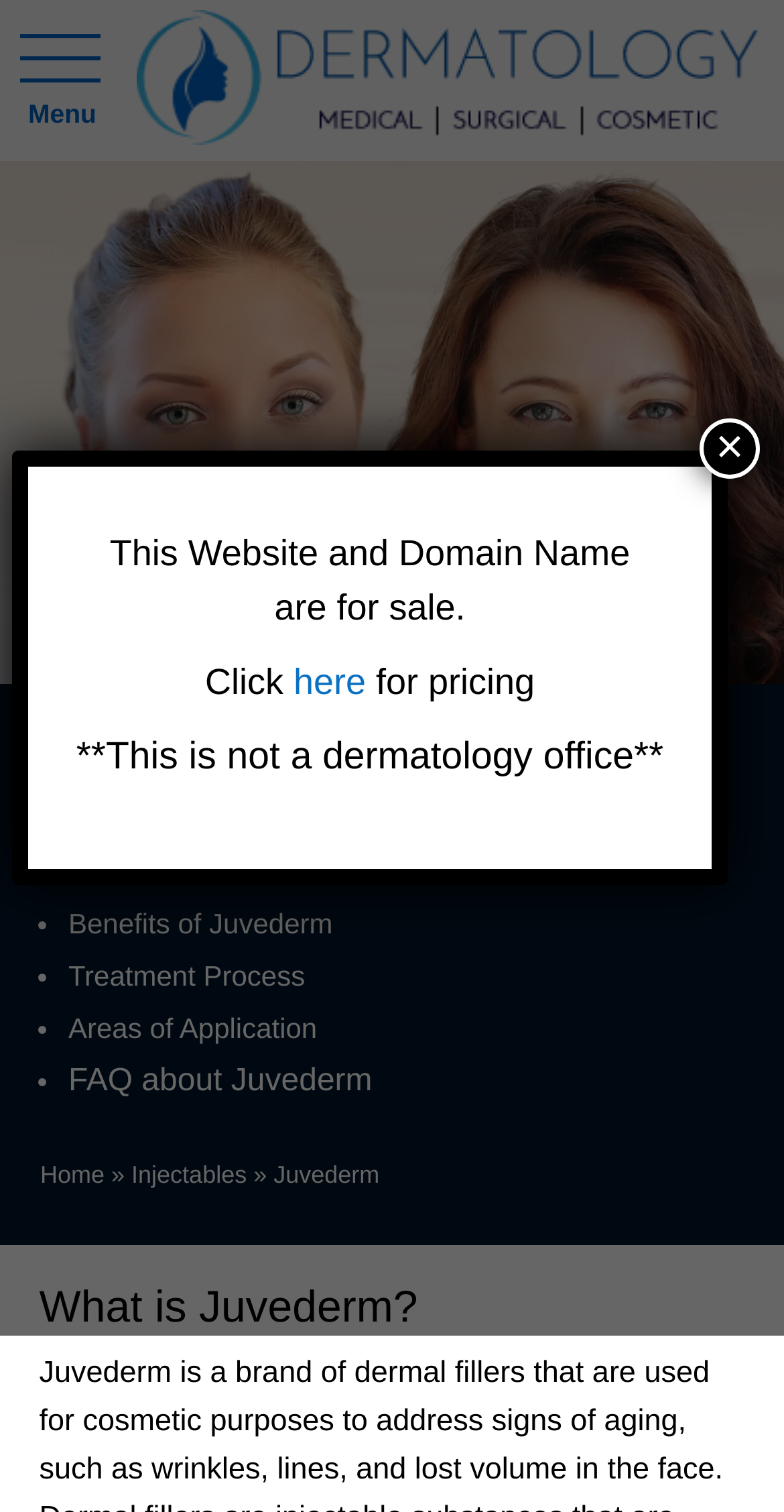What is the main topic of this webpage?
From the image, respond with a single word or phrase.

Juvederm